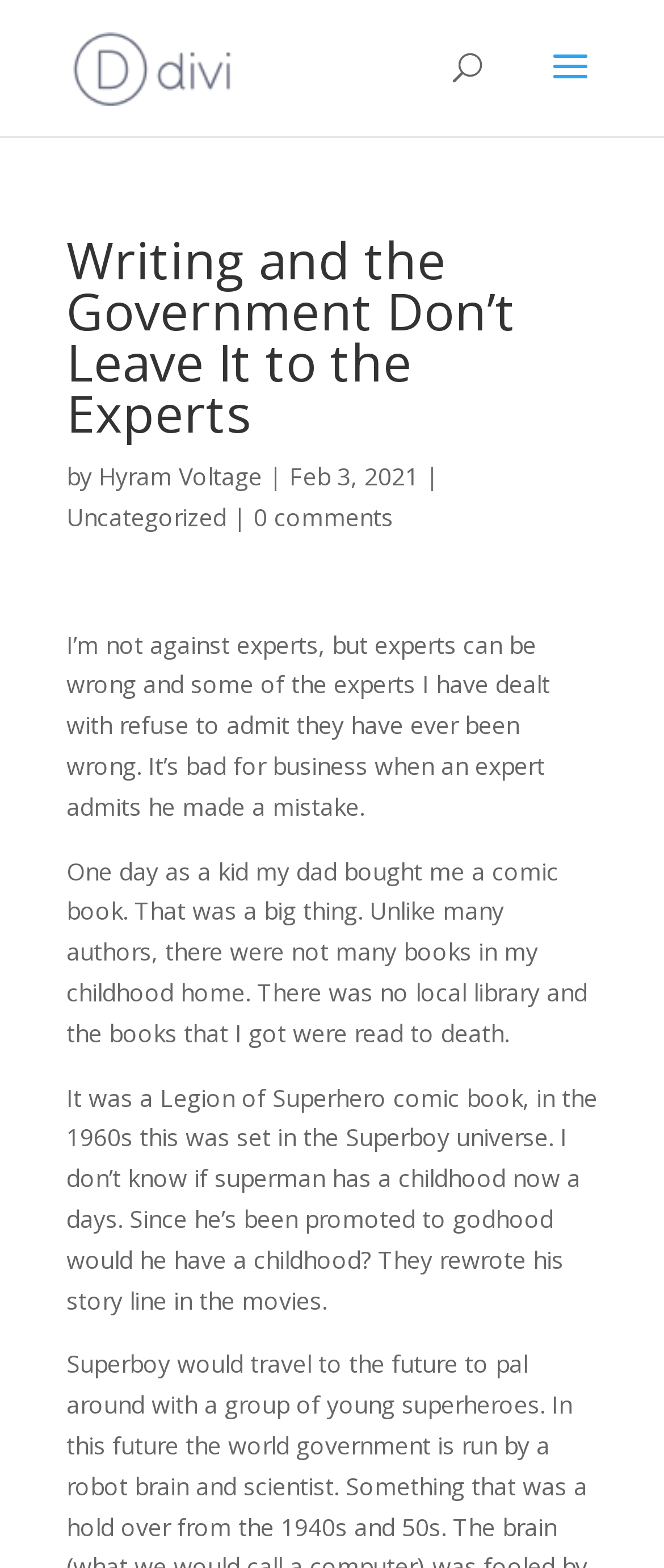When was the article published?
From the details in the image, answer the question comprehensively.

The publication date can be found in the text 'Feb 3, 2021' which is located below the main heading 'Writing and the Government Don’t Leave It to the Experts'.